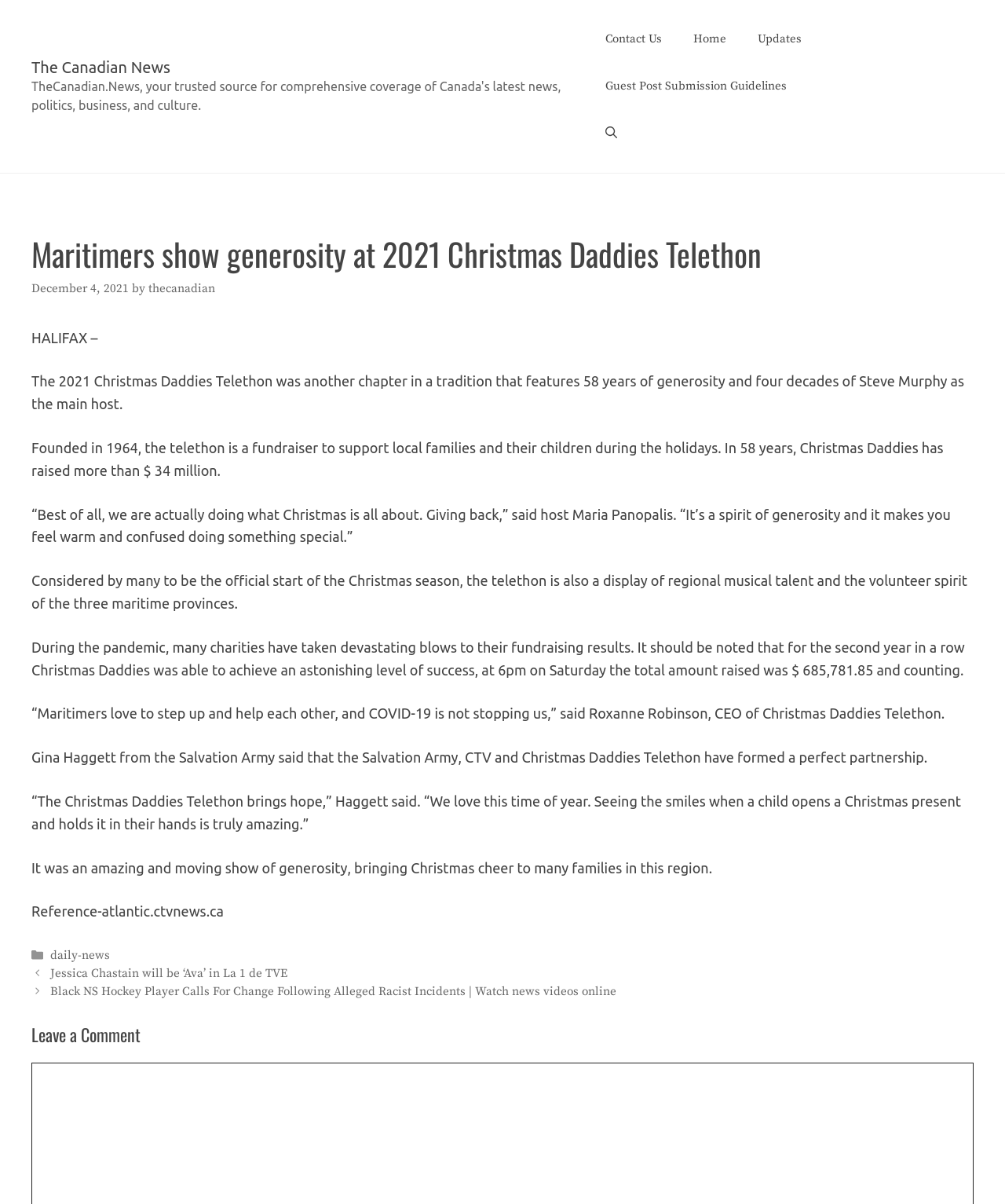Please answer the following question using a single word or phrase: 
What is the purpose of the Christmas Daddies Telethon?

To support local families and their children during the holidays